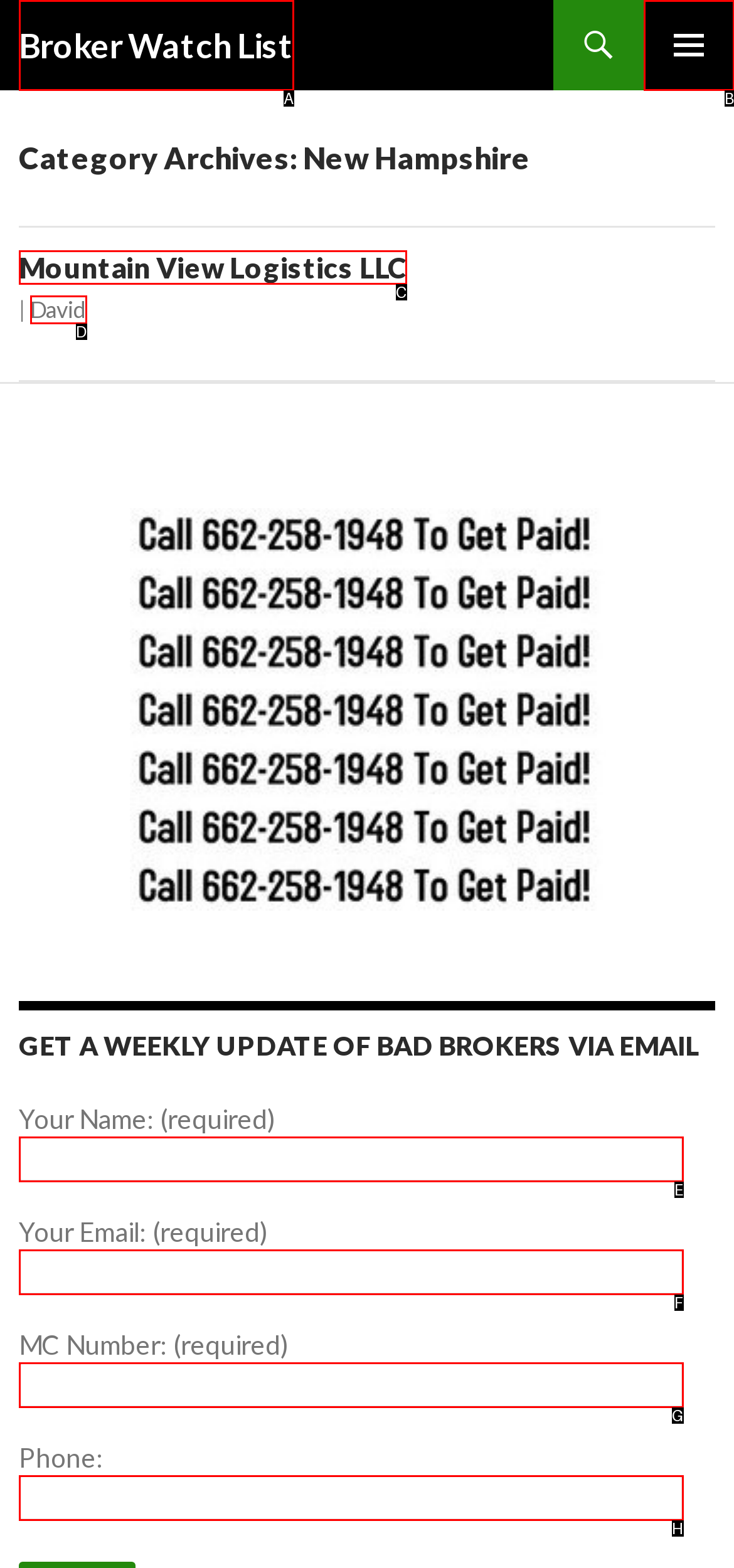Choose the letter that best represents the description: Mountain View Logistics LLC. Provide the letter as your response.

C